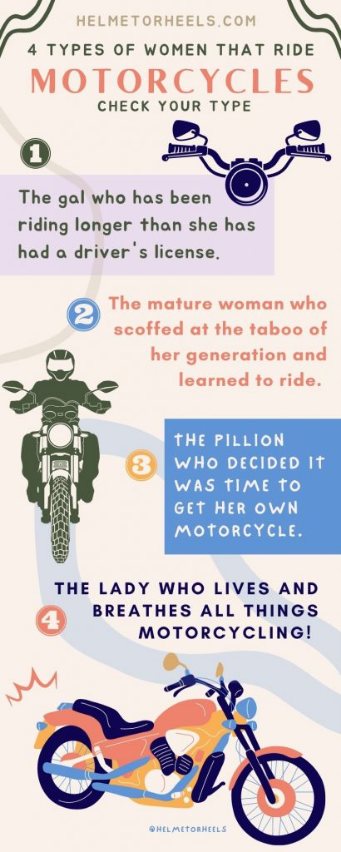What is the characteristic of the first type of female motorcycle rider?
Answer with a single word or phrase by referring to the visual content.

Riding longer than having a driver's license